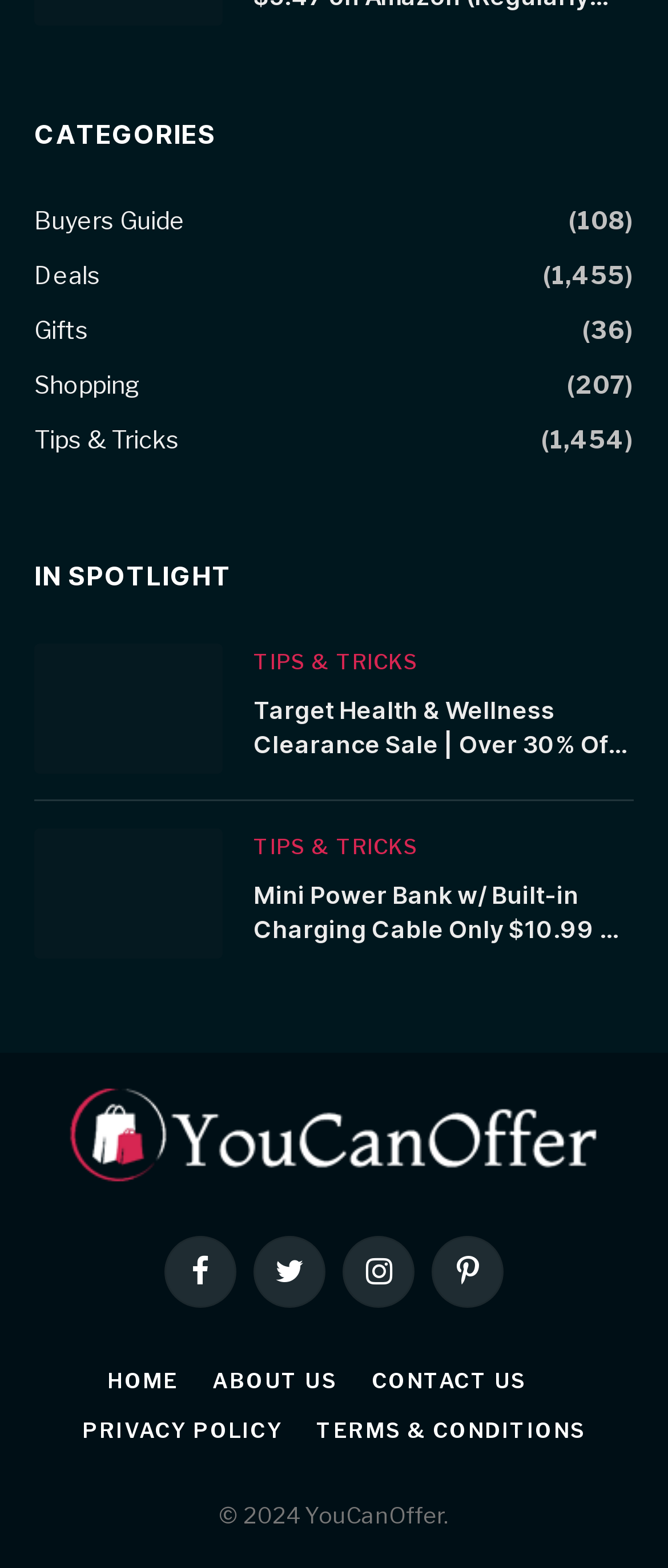Determine the bounding box coordinates of the section I need to click to execute the following instruction: "Visit the Facebook page". Provide the coordinates as four float numbers between 0 and 1, i.e., [left, top, right, bottom].

[0.246, 0.789, 0.354, 0.834]